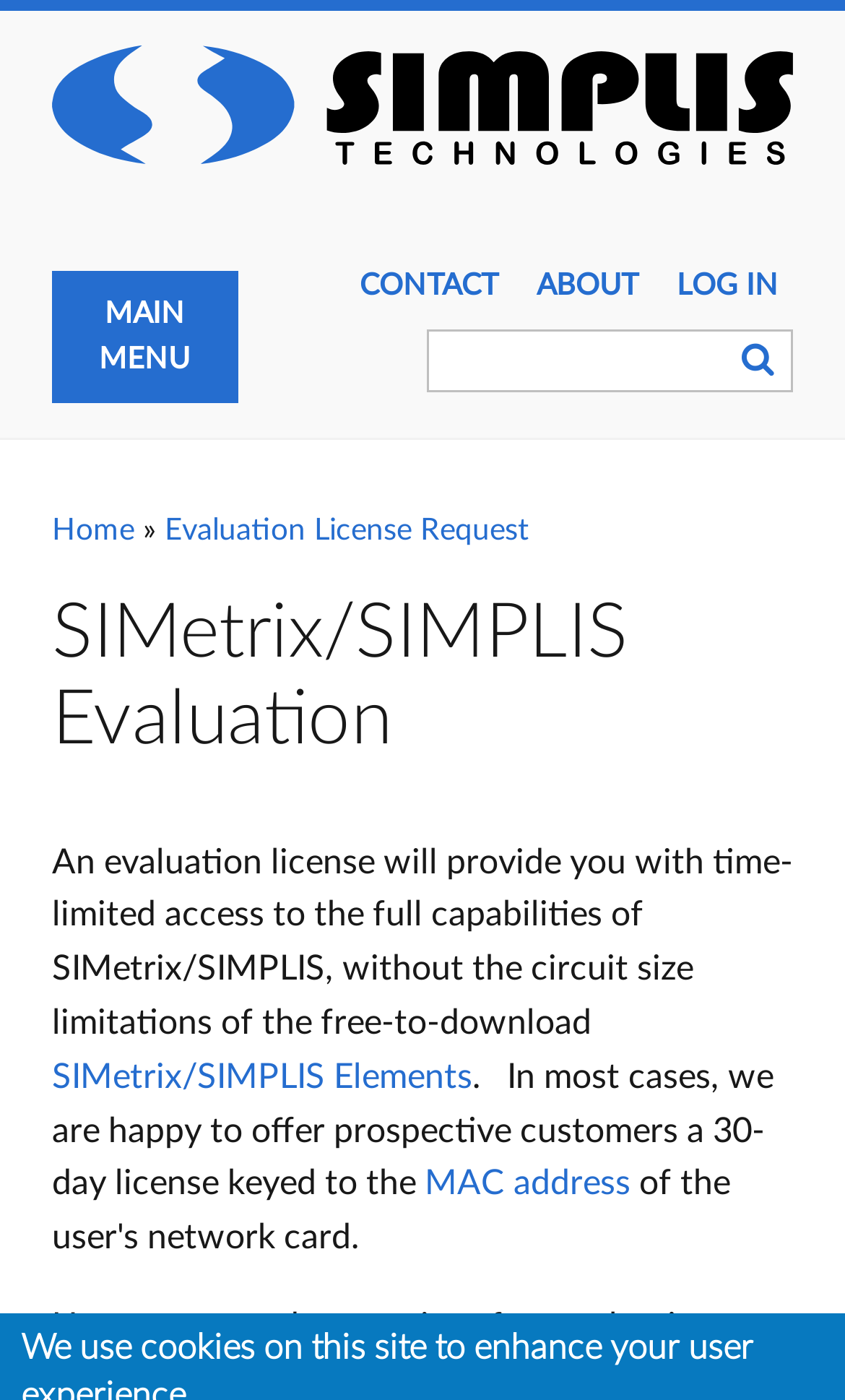Respond to the following question with a brief word or phrase:
What is SIMetrix/SIMPLIS?

Software for circuit design